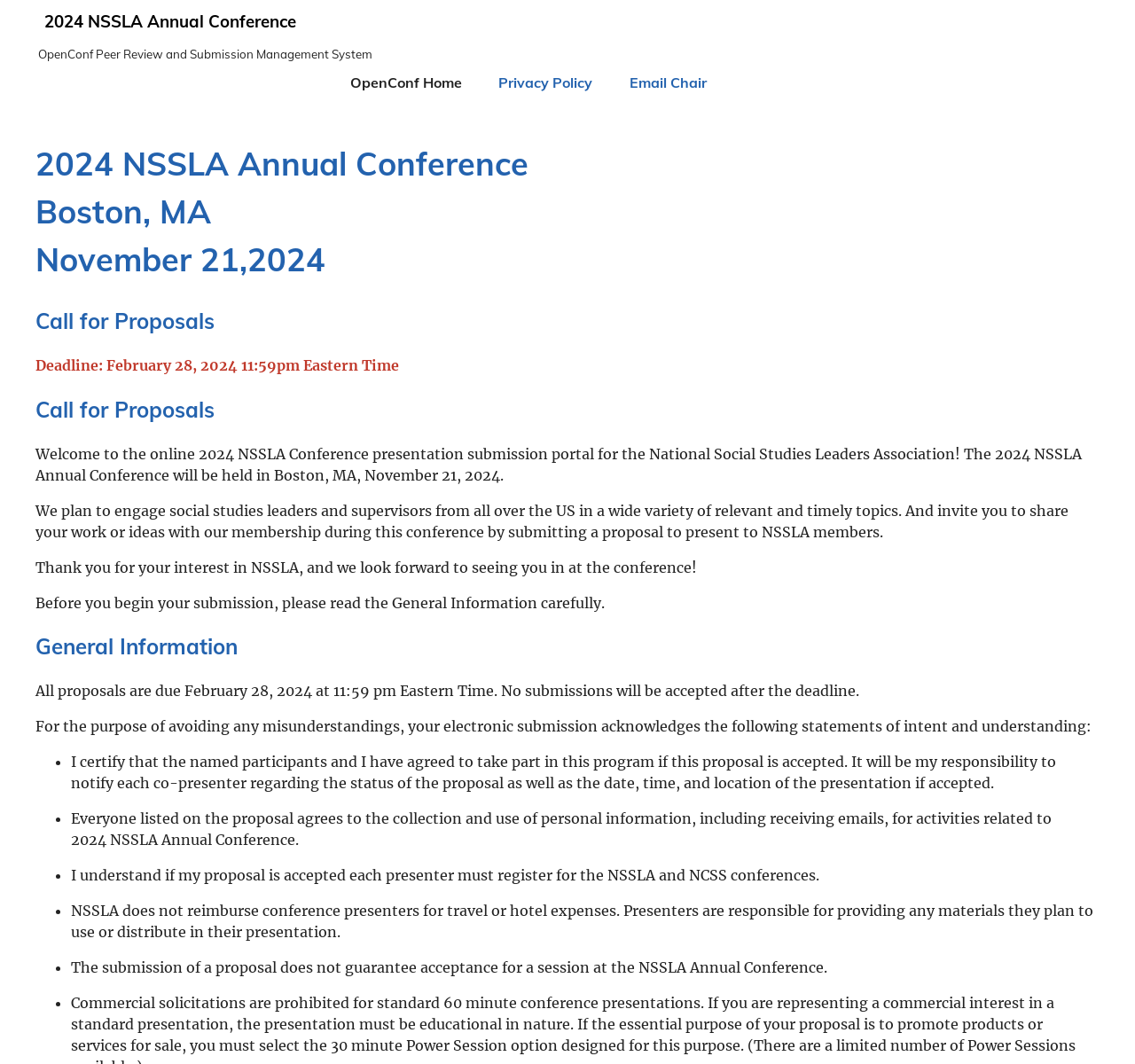Based on the visual content of the image, answer the question thoroughly: What is the deadline for proposal submission?

The deadline for proposal submission can be found in the section 'Call for Proposals' where it is stated 'Deadline: February 28, 2024 11:59pm Eastern Time'.